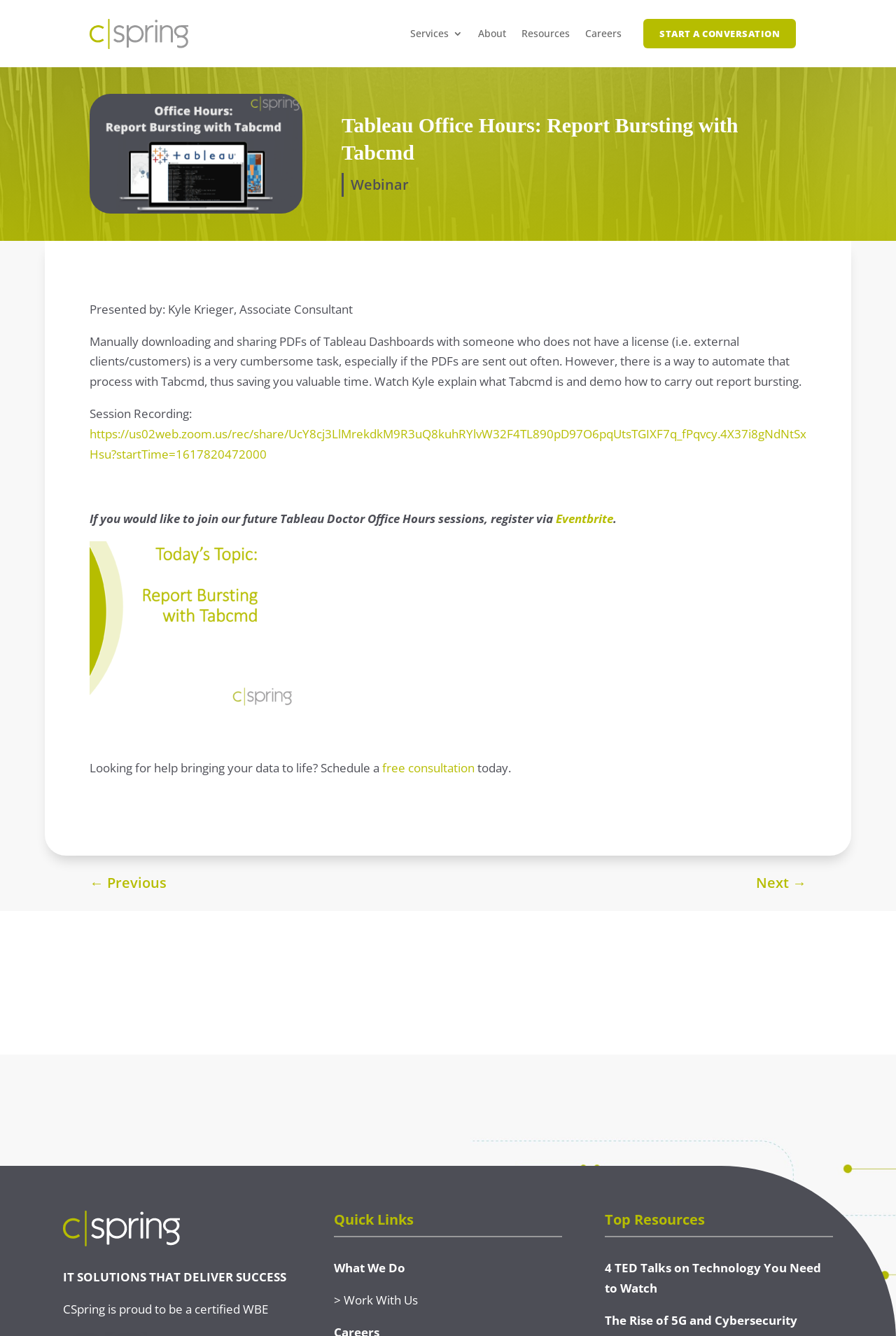Identify the bounding box coordinates of the region that should be clicked to execute the following instruction: "Watch the webinar".

[0.391, 0.131, 0.456, 0.145]